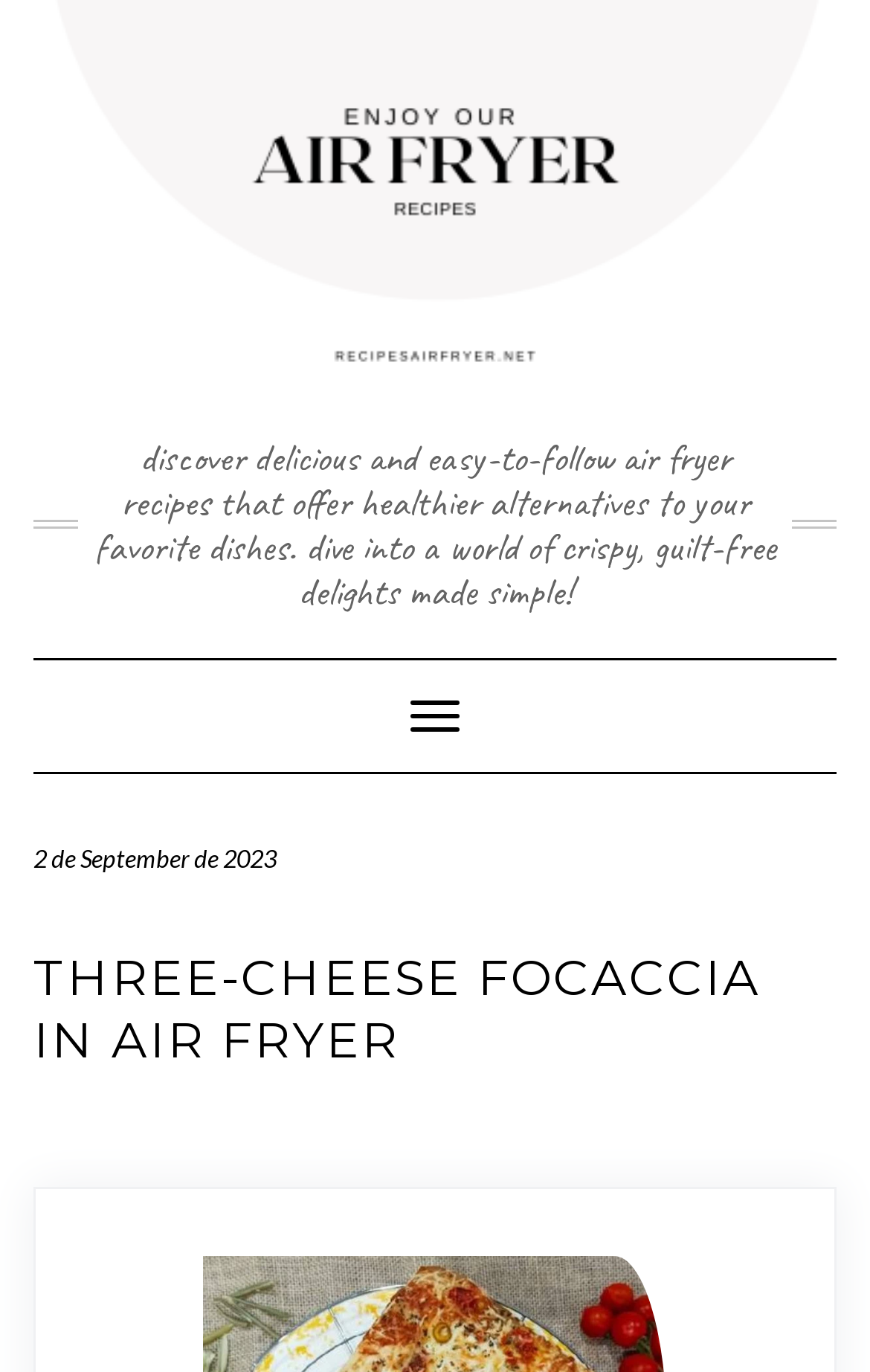Given the element description alt="enjoy our air fryer recipes", identify the bounding box coordinates for the UI element on the webpage screenshot. The format should be (top-left x, top-left y, bottom-right x, bottom-right y), with values between 0 and 1.

[0.038, 0.127, 0.962, 0.158]